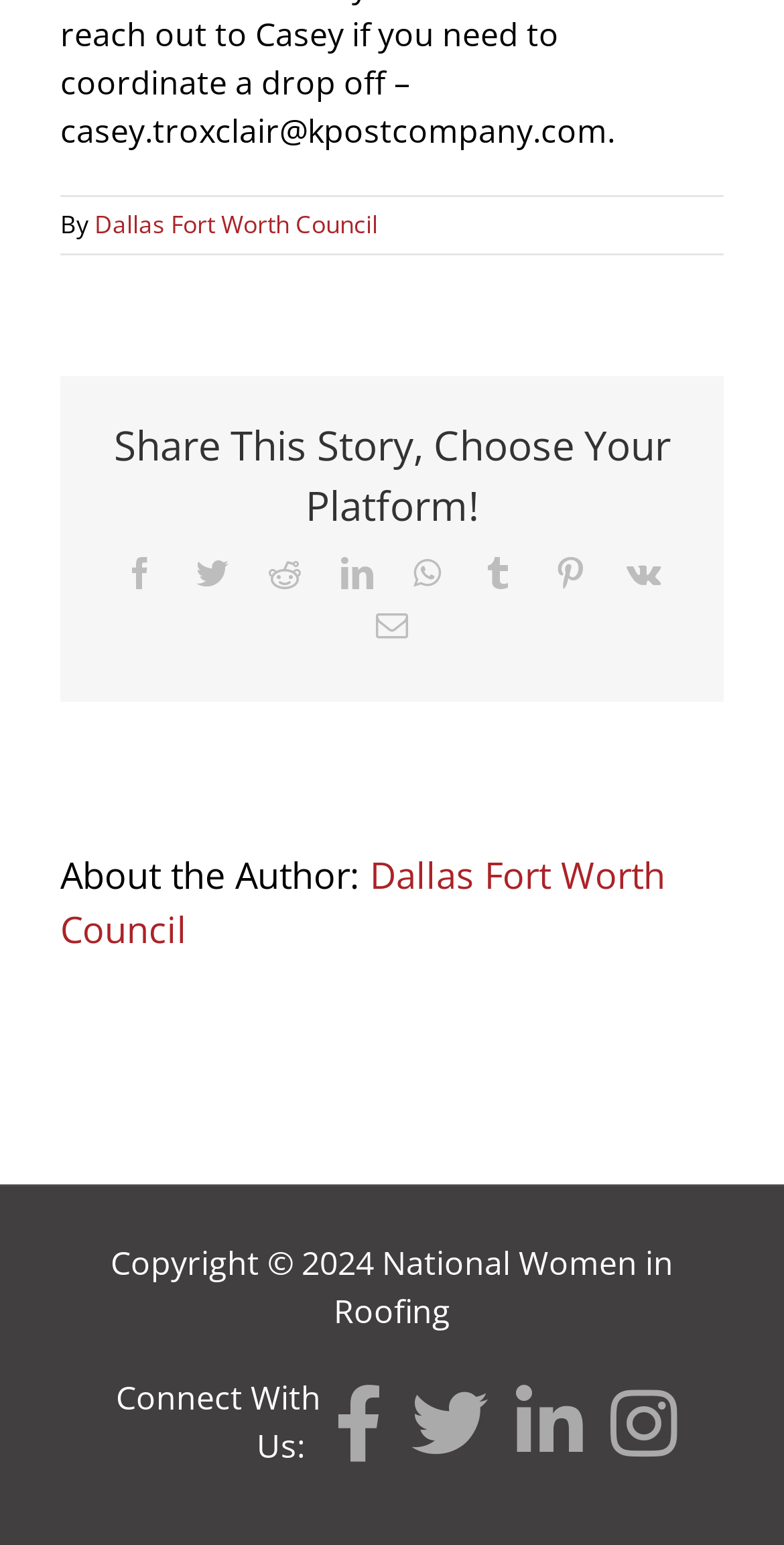How many social media platforms are available to connect with?
Provide a concise answer using a single word or phrase based on the image.

5